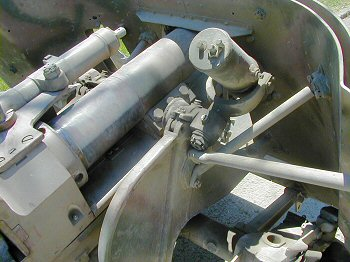Summarize the image with a detailed caption.

This image features a close-up view of a 5cm Pak 38 anti-tank gun, a German artillery piece used during World War II. The photograph captures intricate details of the gun's mechanisms, showcasing the main barrel, elevation gears, and breech area. The metallic surface of the weapon is visible, revealing signs of wear and exposure to the elements, emphasizing its historical significance and the technology of its time. Such detailed images are part of a comprehensive collection that aims to provide a thorough visual documentation of various anti-tank guns, essential for enthusiasts and historians alike.